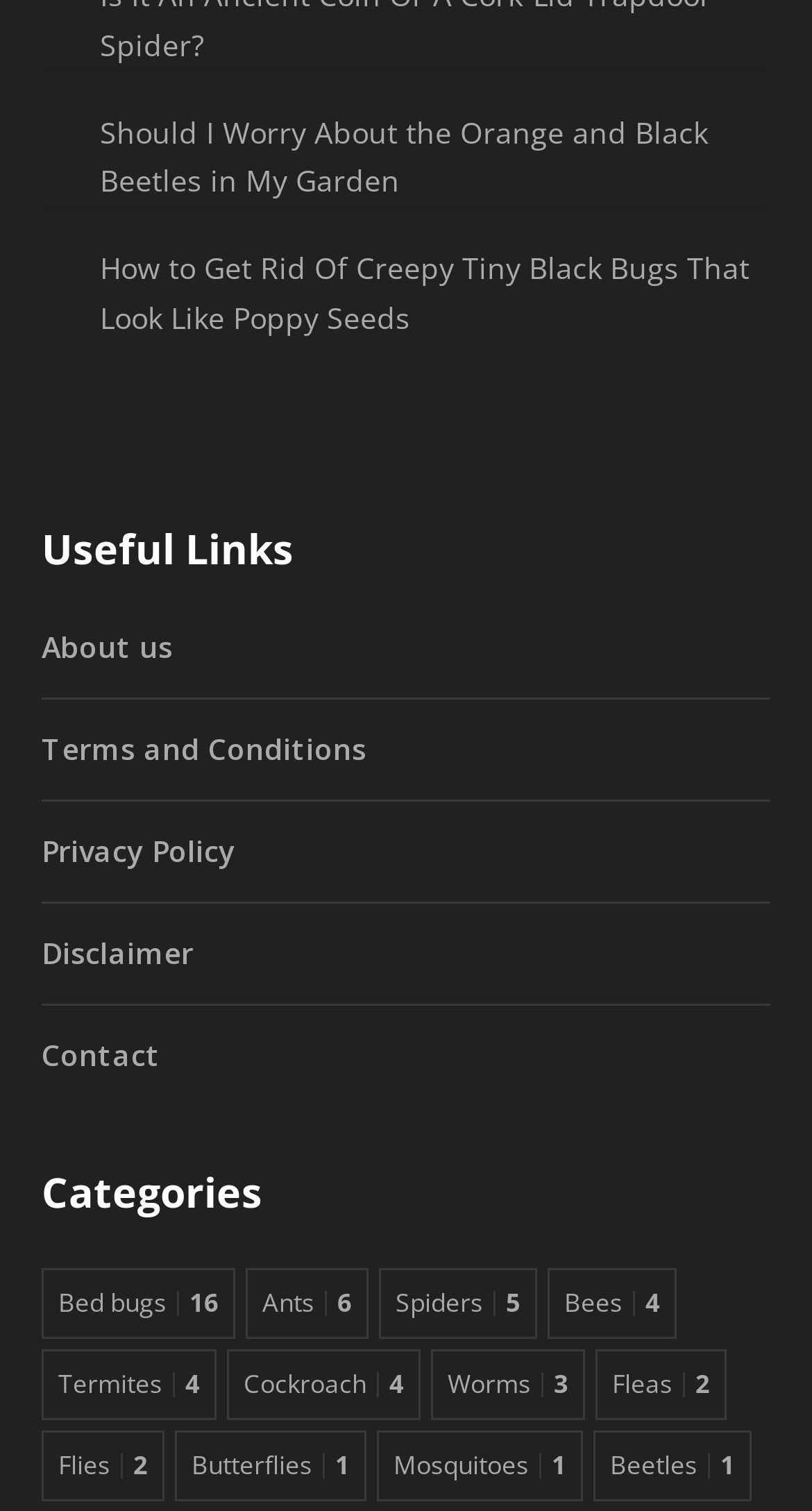Please mark the clickable region by giving the bounding box coordinates needed to complete this instruction: "Explore the categories of bed bugs".

[0.051, 0.839, 0.29, 0.886]